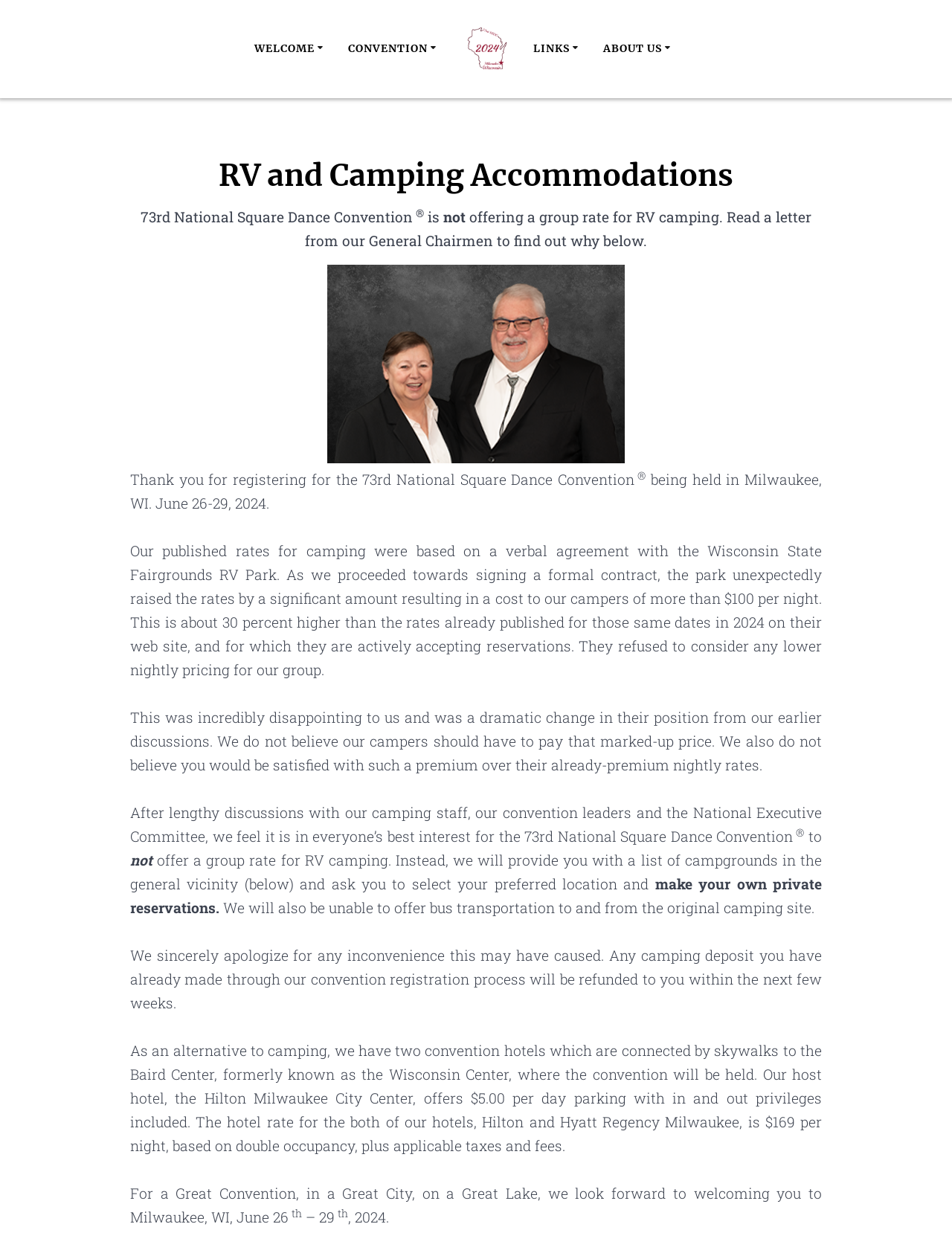Respond with a single word or phrase to the following question:
How many links are there under the 'Things to do' section?

7